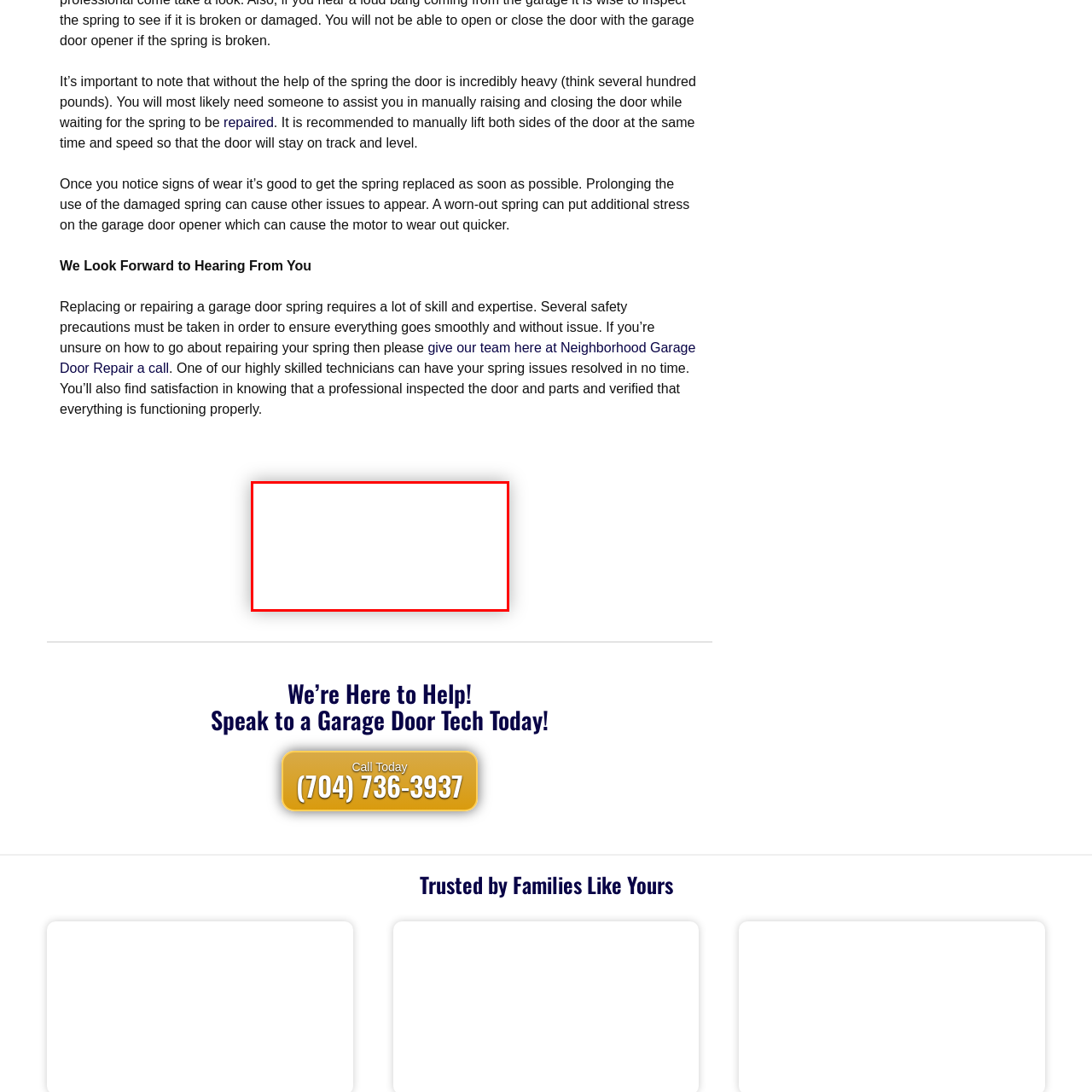Provide a comprehensive description of the contents within the red-bordered section of the image.

The image appears to be an empty white box, possibly serving as a placeholder or a design element on the webpage. It is positioned between text sections that discuss the importance of garage door spring repairs and safety precautions for handling heavy garage doors. The surrounding content emphasizes the need for professional assistance to ensure safety and proper functioning when dealing with garage door springs. This visual element may help to create a clean and organized layout, drawing attention to the accompanying informative text.